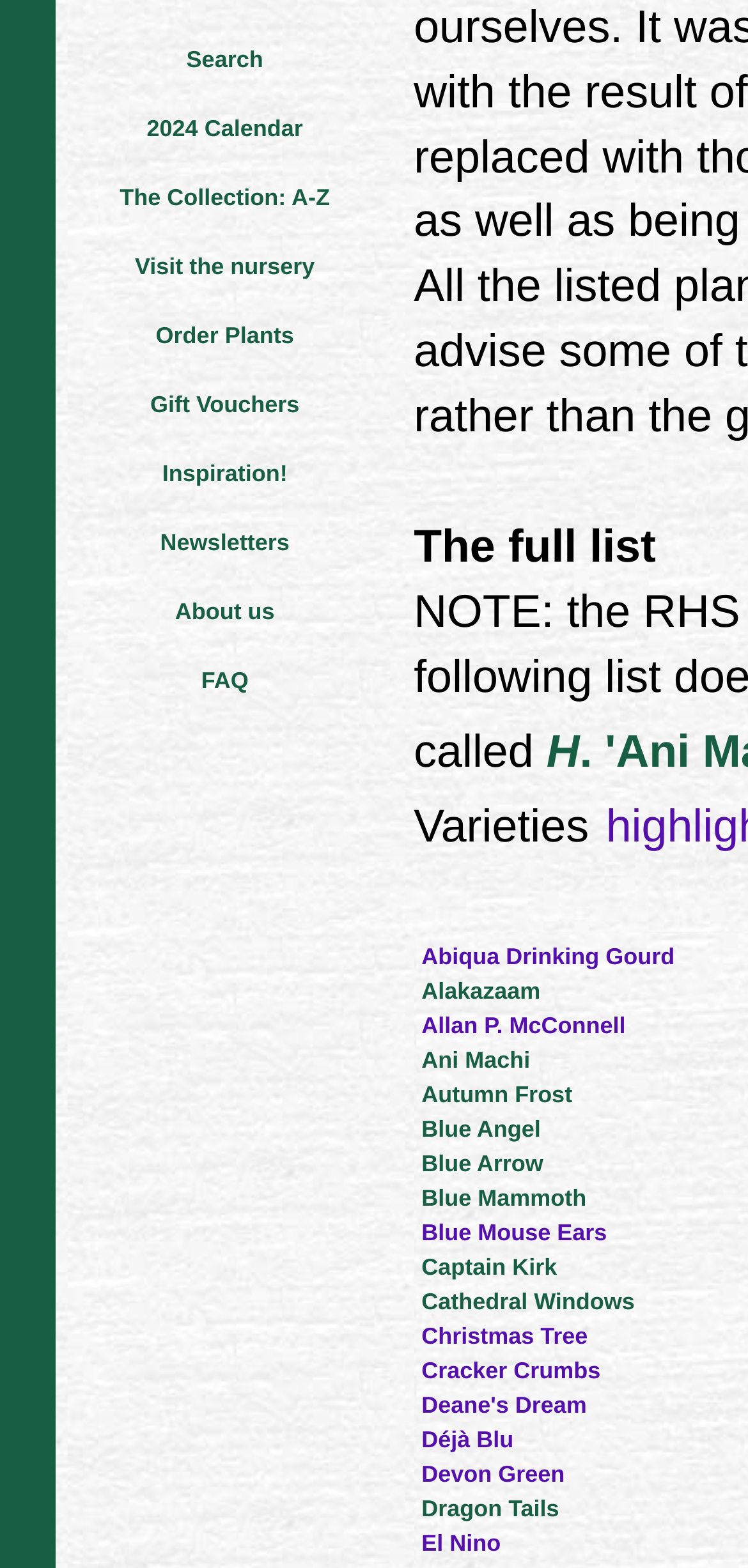Determine the bounding box coordinates in the format (top-left x, top-left y, bottom-right x, bottom-right y). Ensure all values are floating point numbers between 0 and 1. Identify the bounding box of the UI element described by: Gift Vouchers

[0.201, 0.249, 0.4, 0.267]